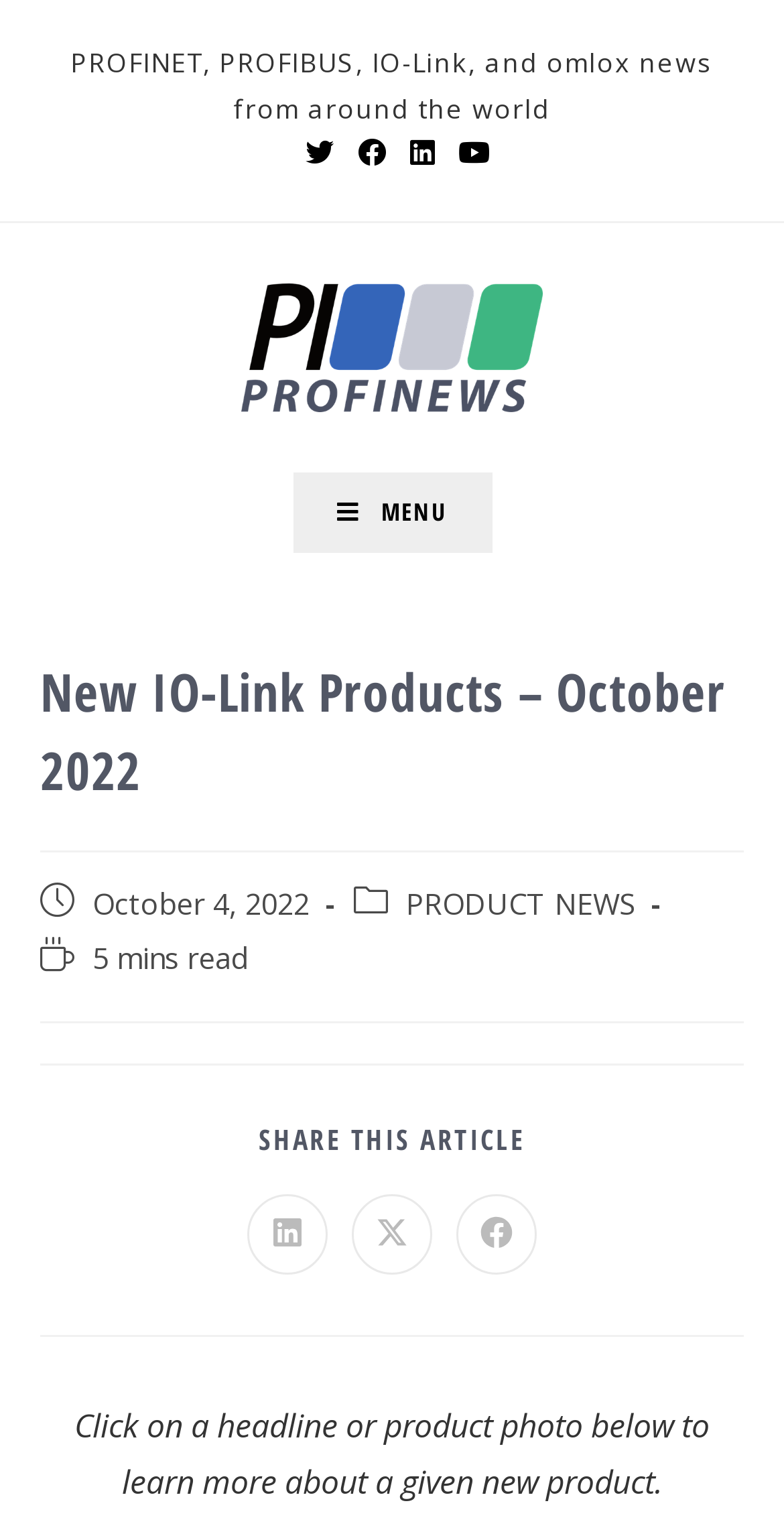Identify the coordinates of the bounding box for the element that must be clicked to accomplish the instruction: "Share on LinkedIn".

[0.315, 0.775, 0.418, 0.827]